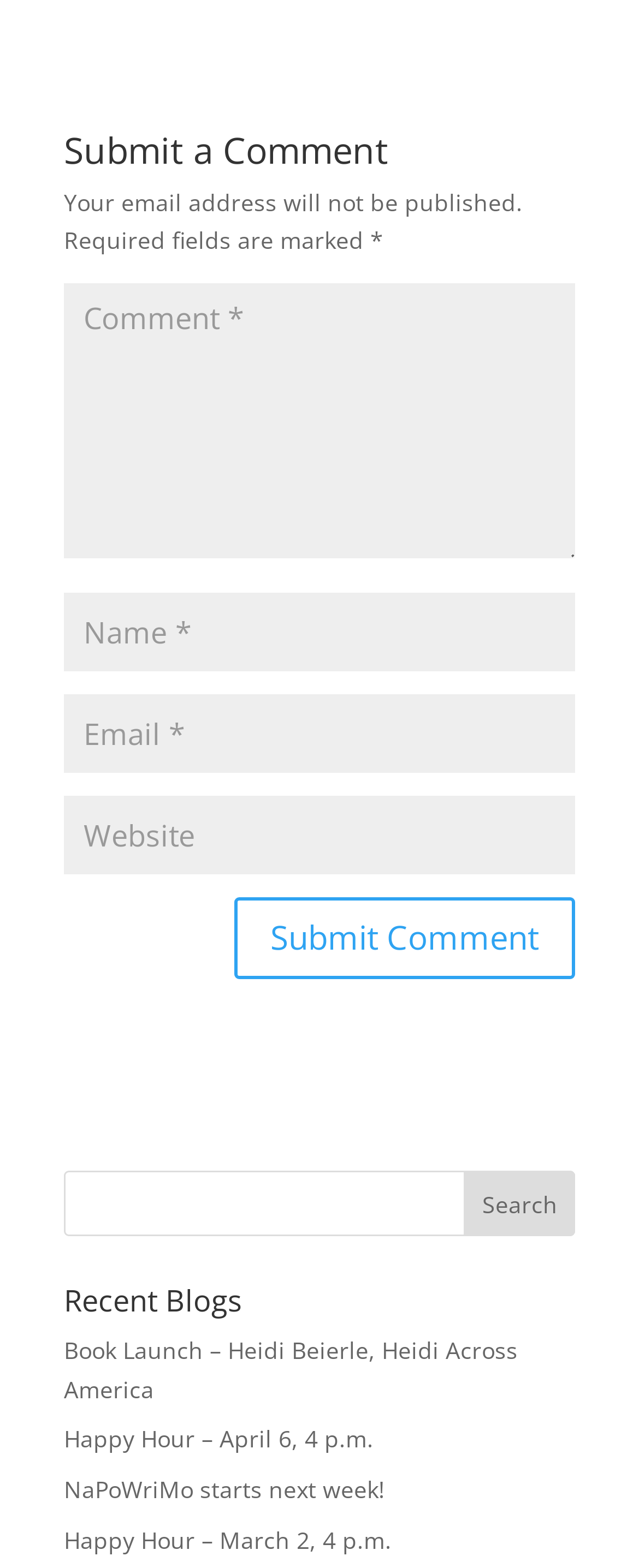What is the purpose of the 'Search' button?
Answer the question using a single word or phrase, according to the image.

To search the website